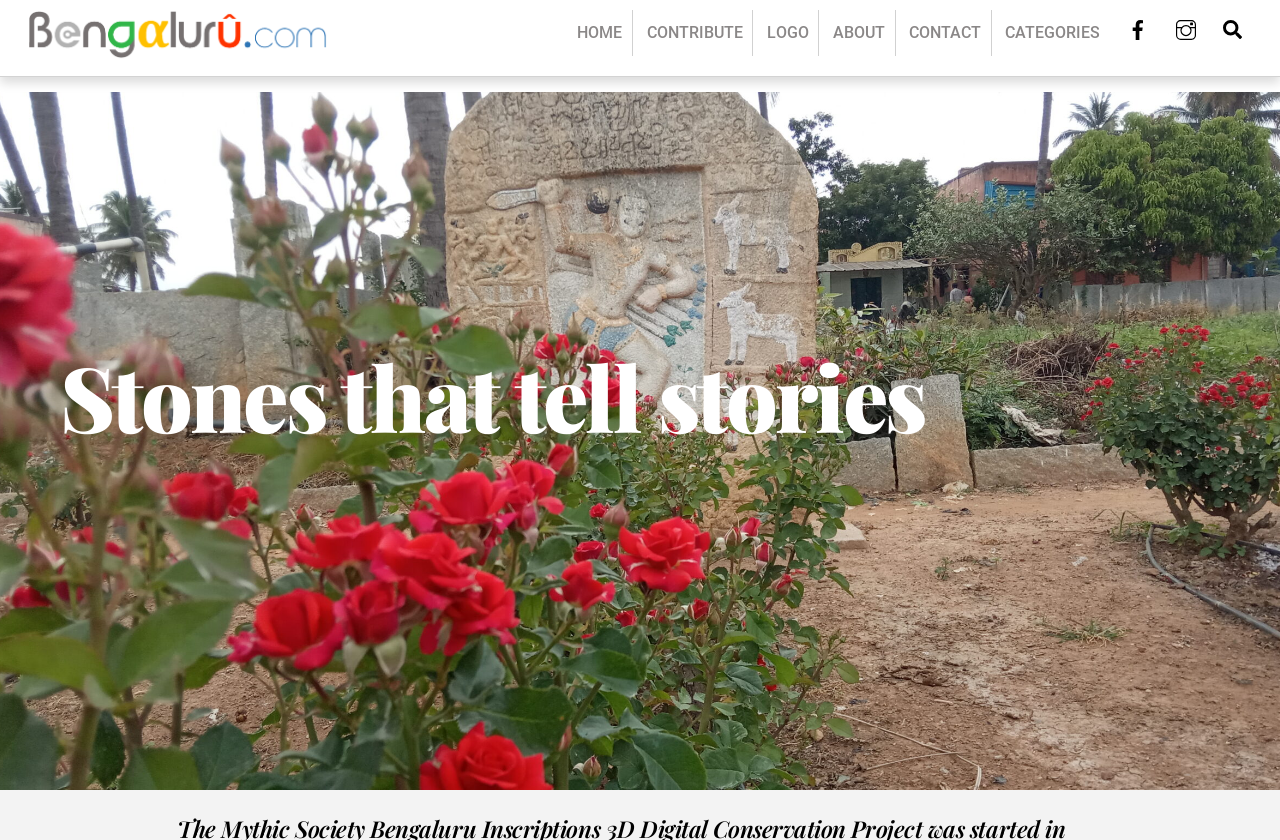Carefully examine the image and provide an in-depth answer to the question: How many main navigation links are present?

By looking at the top-center of the webpage, we can see five main navigation links, namely 'HOME', 'CONTRIBUTE', 'LOGO', 'ABOUT', and 'CONTACT', which are arranged horizontally.